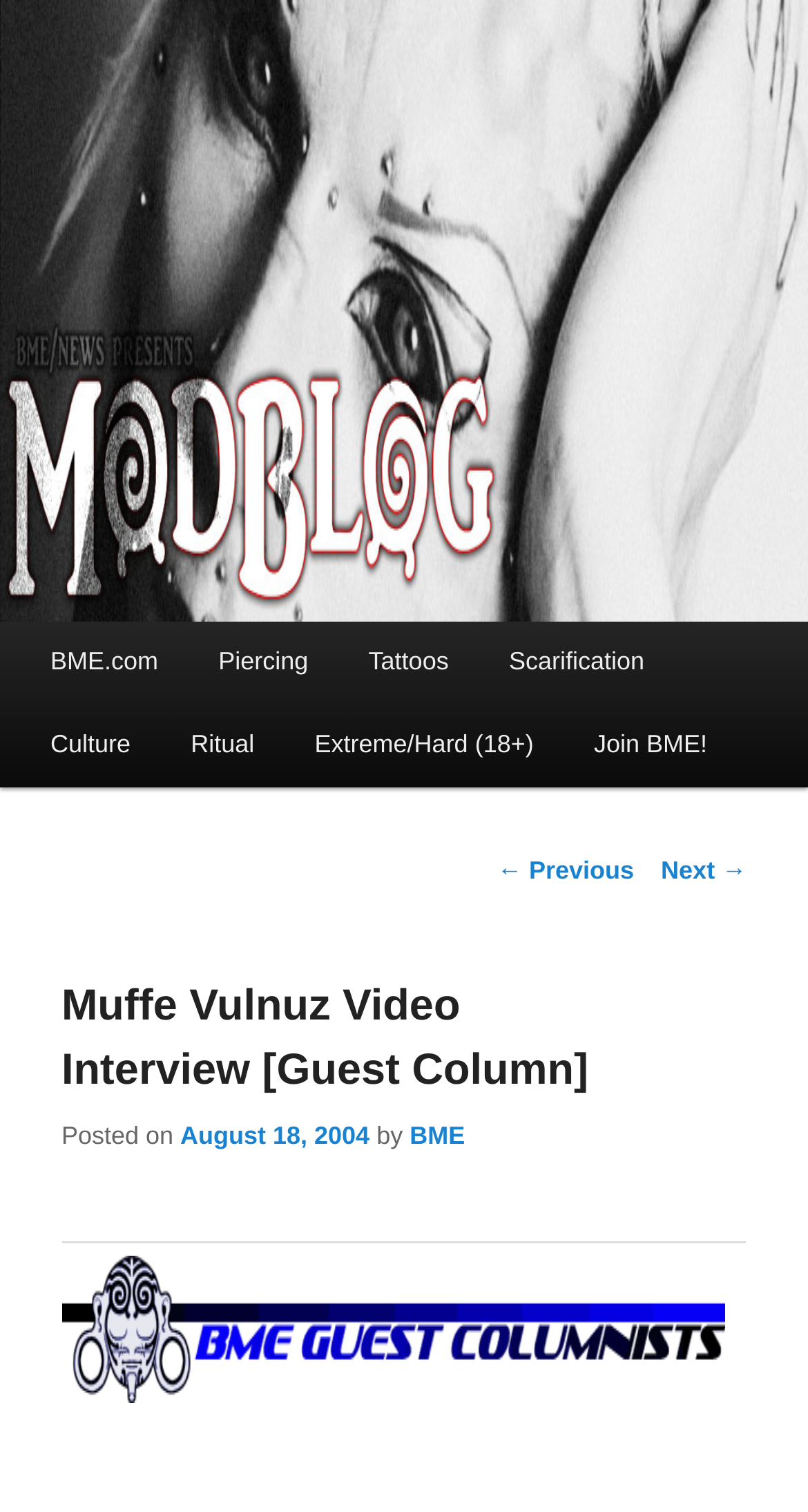Find the bounding box coordinates for the HTML element described as: "Ritual". The coordinates should consist of four float values between 0 and 1, i.e., [left, top, right, bottom].

[0.199, 0.466, 0.352, 0.521]